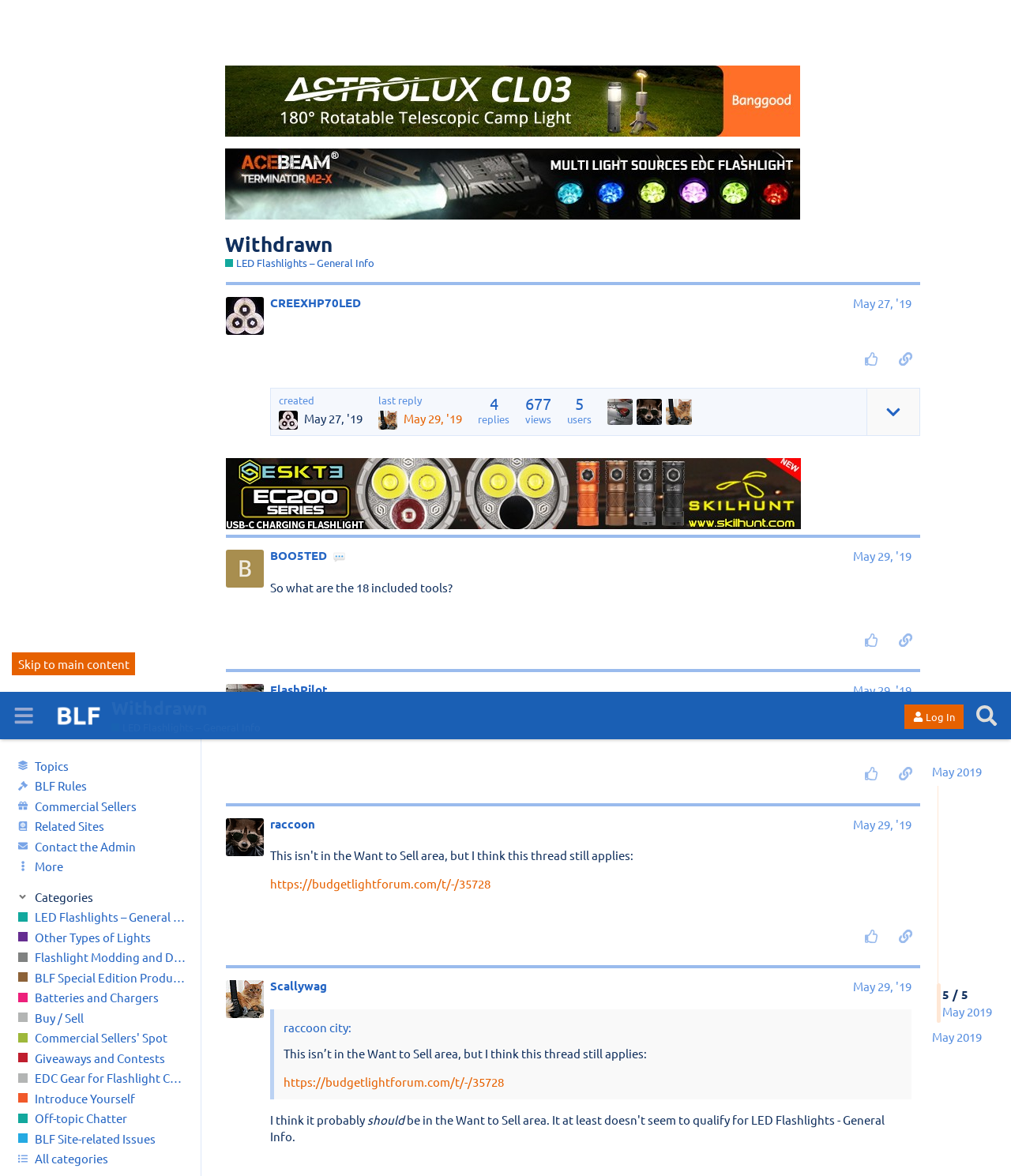How many posts are there in this thread?
Based on the screenshot, provide your answer in one word or phrase.

At least 5